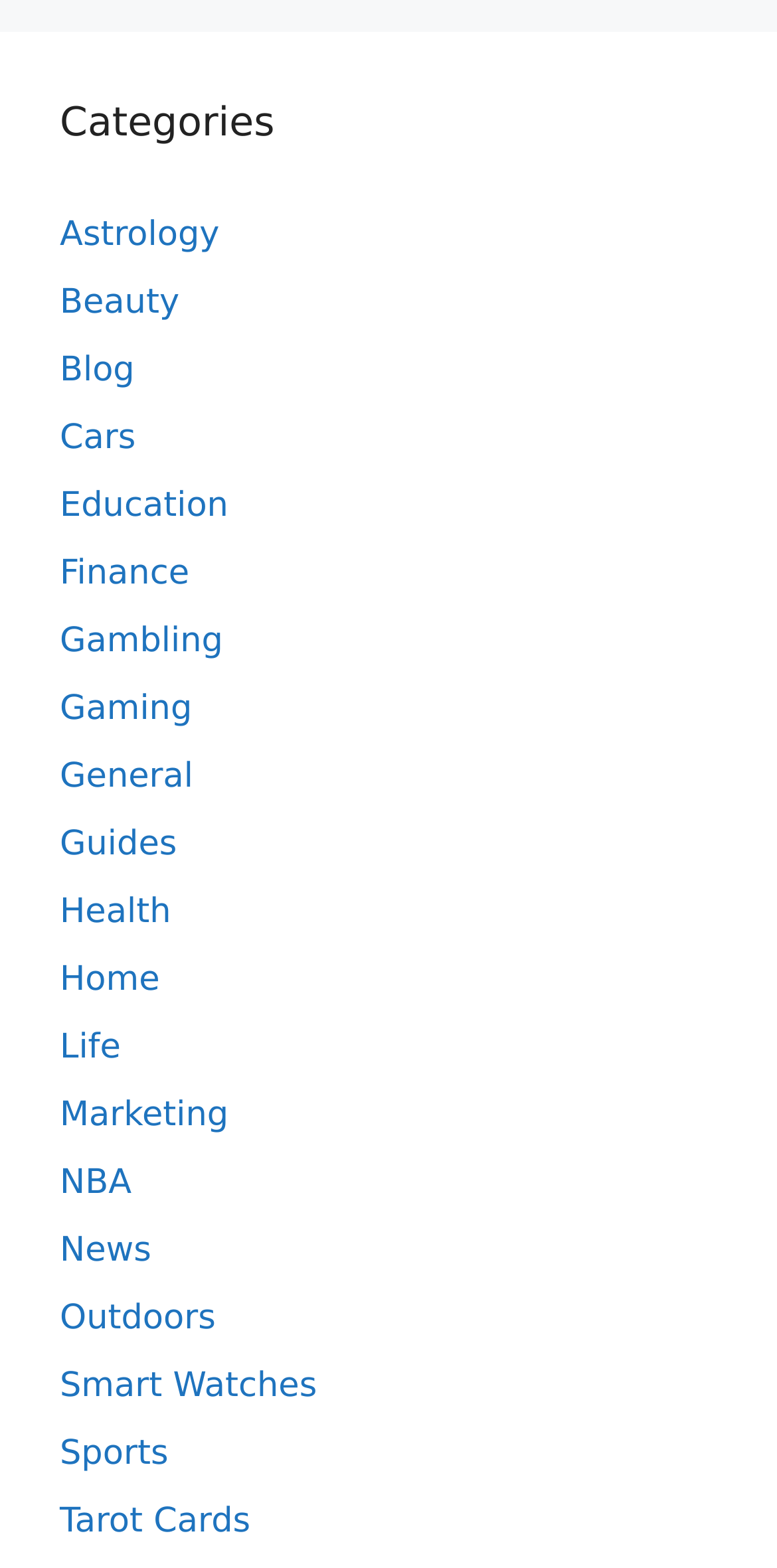What is the first category listed?
Give a single word or phrase answer based on the content of the image.

Astrology